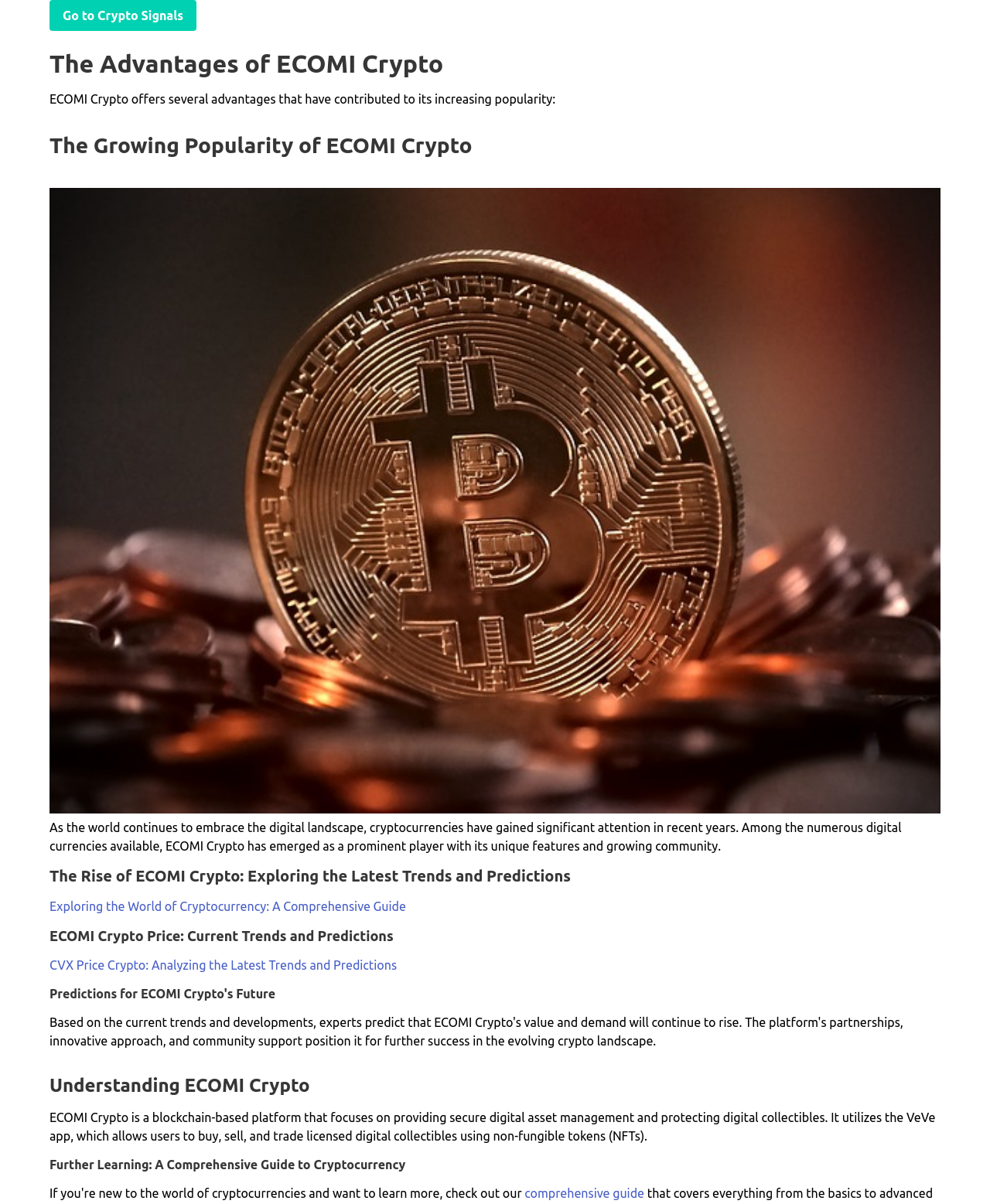Identify the bounding box coordinates for the UI element that matches this description: "Go to Crypto Signals".

[0.05, 0.0, 0.198, 0.026]